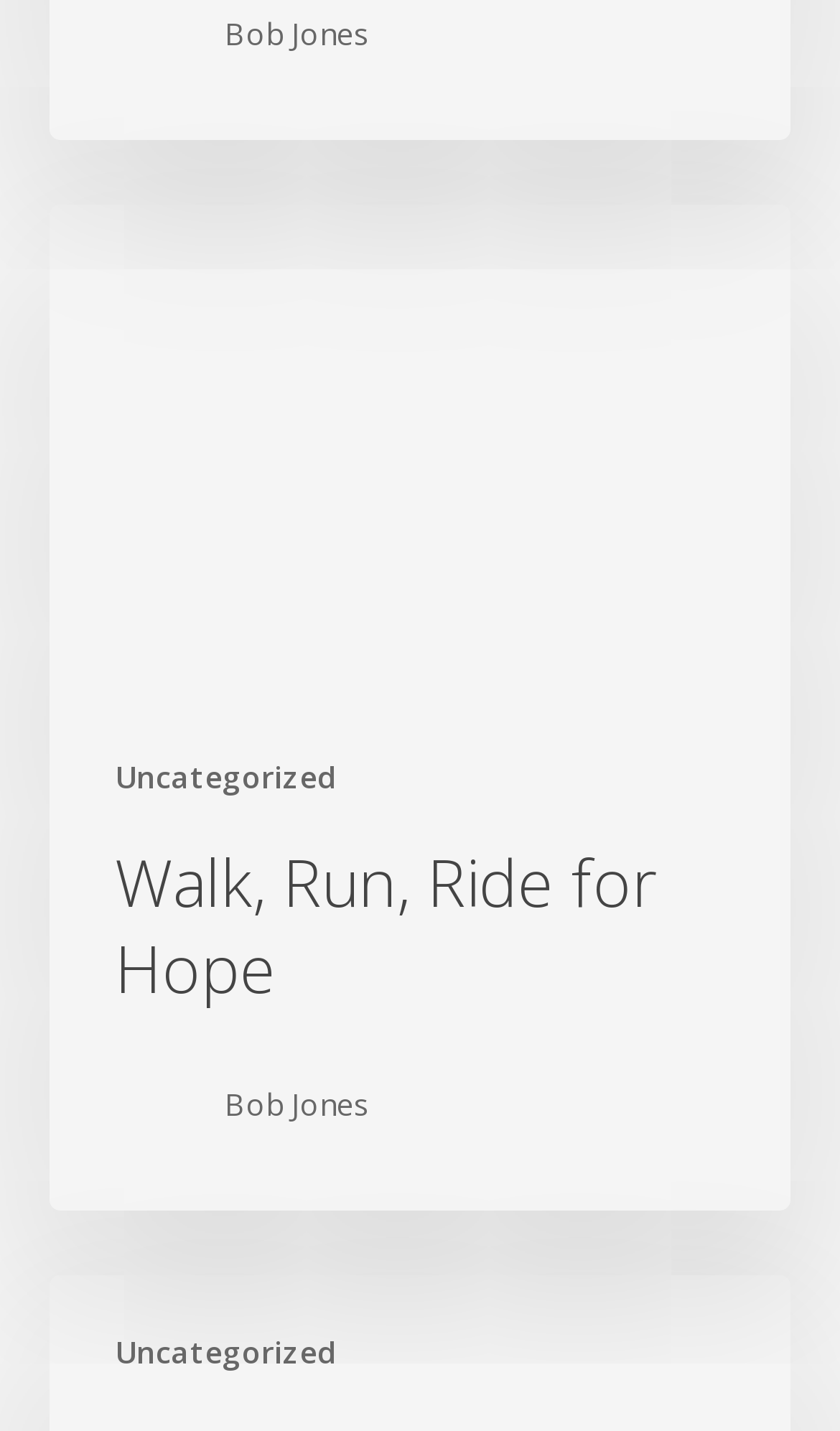Answer the question using only one word or a concise phrase: How many links are there on the webpage?

5